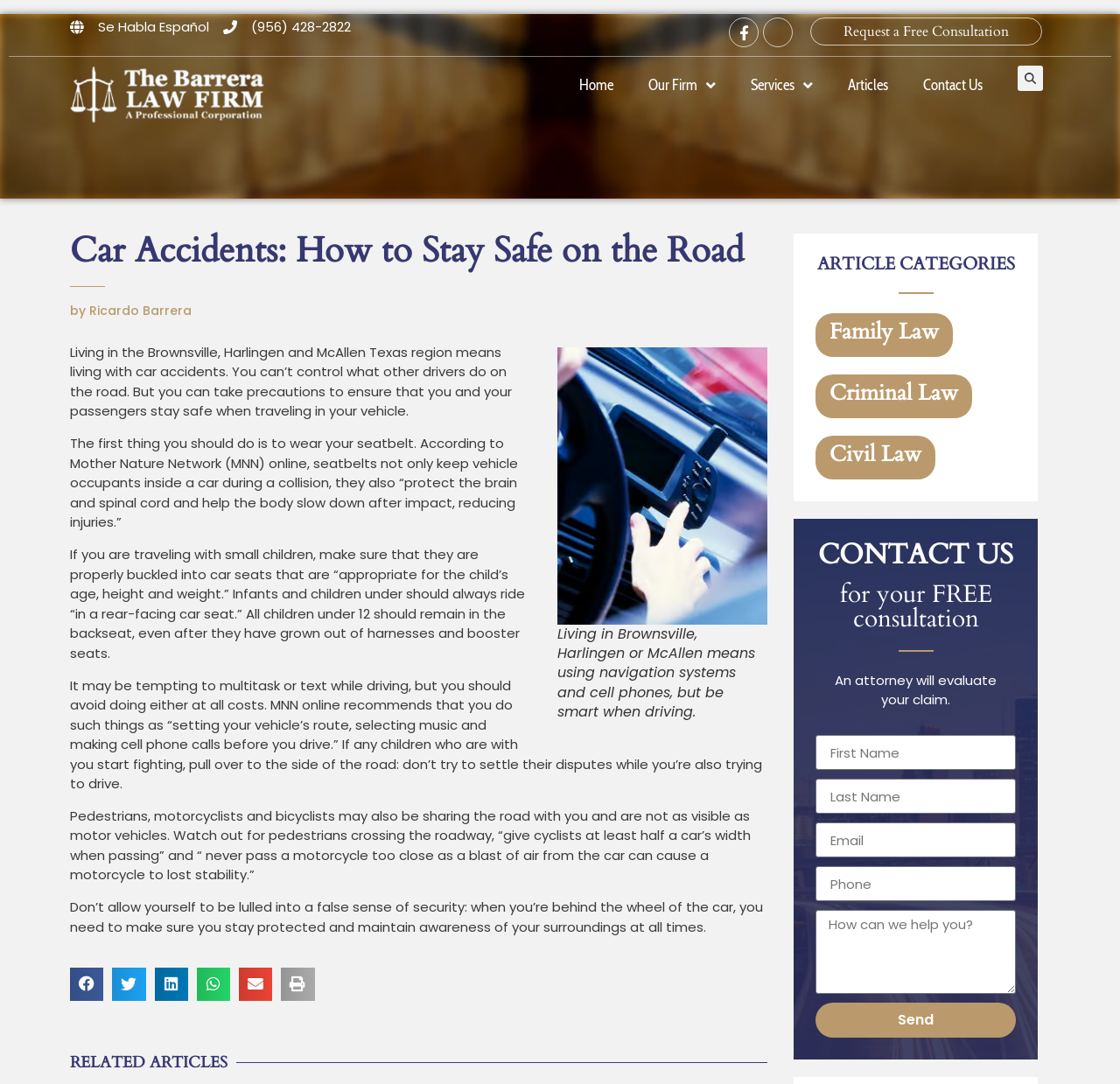Your task is to find and give the main heading text of the webpage.

Car Accidents: How to Stay Safe on the Road